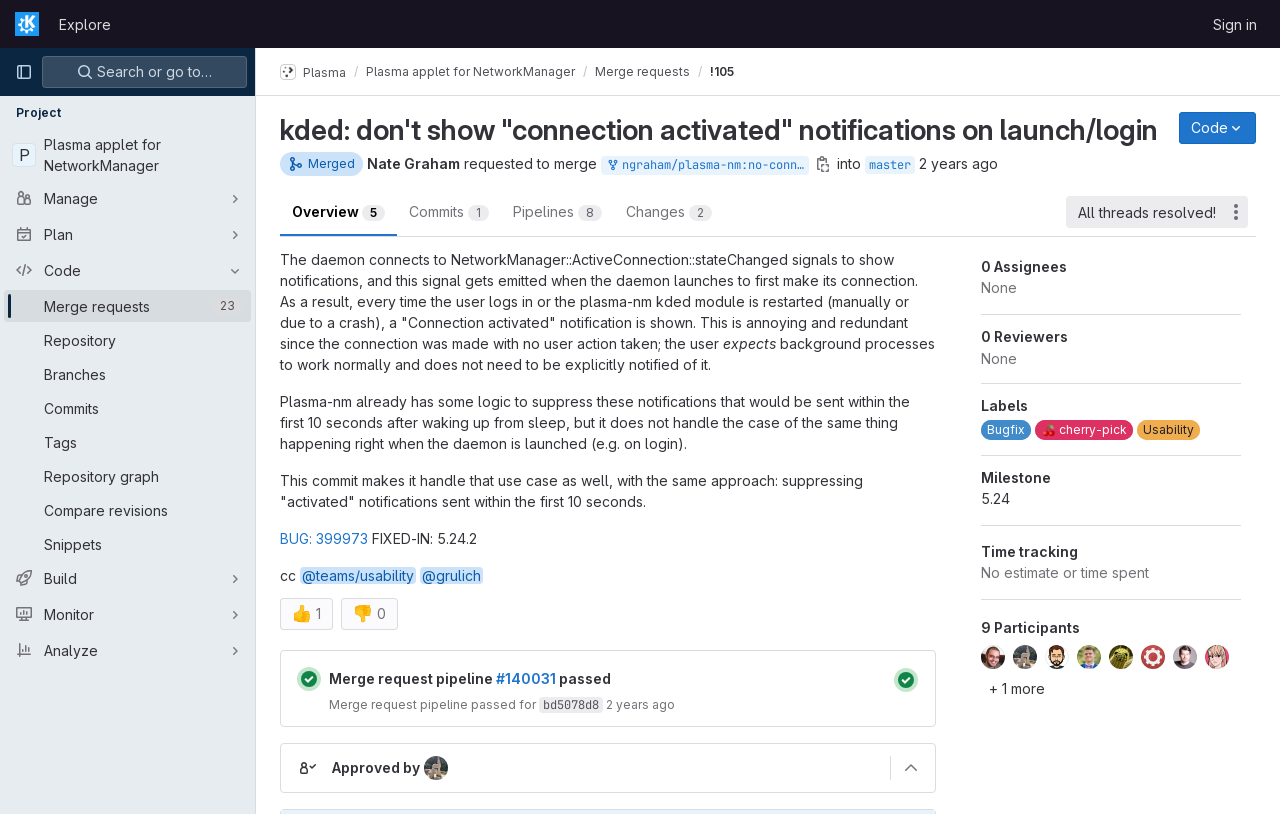Summarize the contents and layout of the webpage in detail.

This webpage appears to be a merge request page on GitLab, a web-based platform for version control and collaboration. At the top, there is a navigation bar with links to "Explore GitLab", "Homepage", "Explore", and "Sign in". On the left side, there is a primary navigation sidebar with a button to expand or collapse it.

Below the navigation bar, there is a project navigation section with links to "Project", "Merge requests", and other related pages. The project name "Plasma applet for NetworkManager" is displayed prominently.

The main content area is divided into several sections. The first section displays the title of the merge request, "kded: don't show 'connection activated' notifications on launch/login (!105)". Below the title, there are links to the project and the merge request, as well as a button to view the code.

The next section displays information about the merge request, including the author, the date it was requested, and the status of the request. There are also links to the source project and the target branch.

Following this, there is a long description of the merge request, which explains the problem being addressed and the solution implemented. The text is divided into several paragraphs and includes links to related issues and commits.

On the right side of the page, there are several buttons and links, including "Code", "Overview", "Commits", "Pipelines", and "Changes". There is also a section displaying the status of the merge request pipeline, including the results of automated tests and reviews.

At the bottom of the page, there are additional sections displaying comments and discussions related to the merge request, as well as a section for reporting the status of the merge request pipeline.